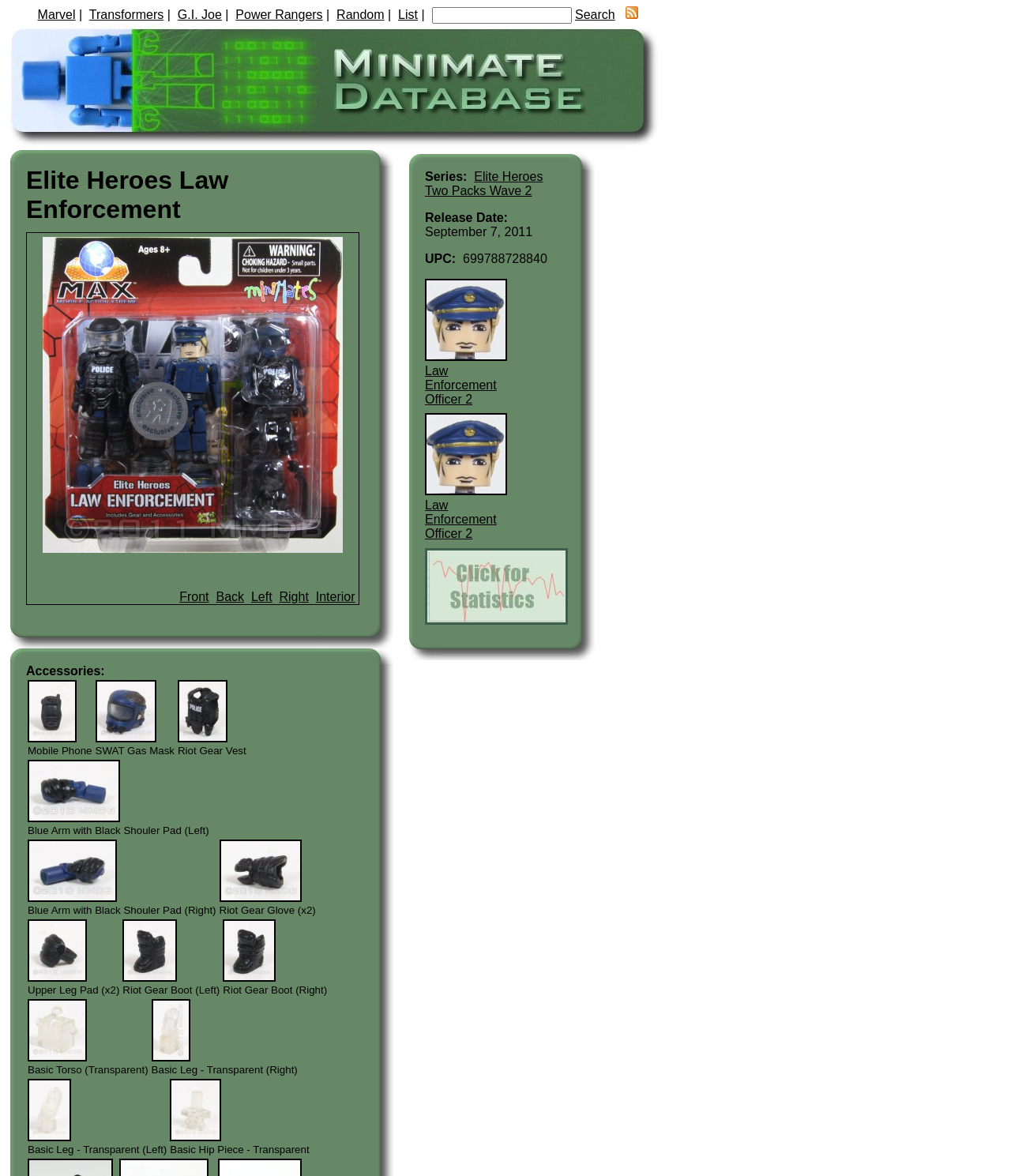Could you highlight the region that needs to be clicked to execute the instruction: "Click on Marvel"?

[0.037, 0.007, 0.075, 0.018]